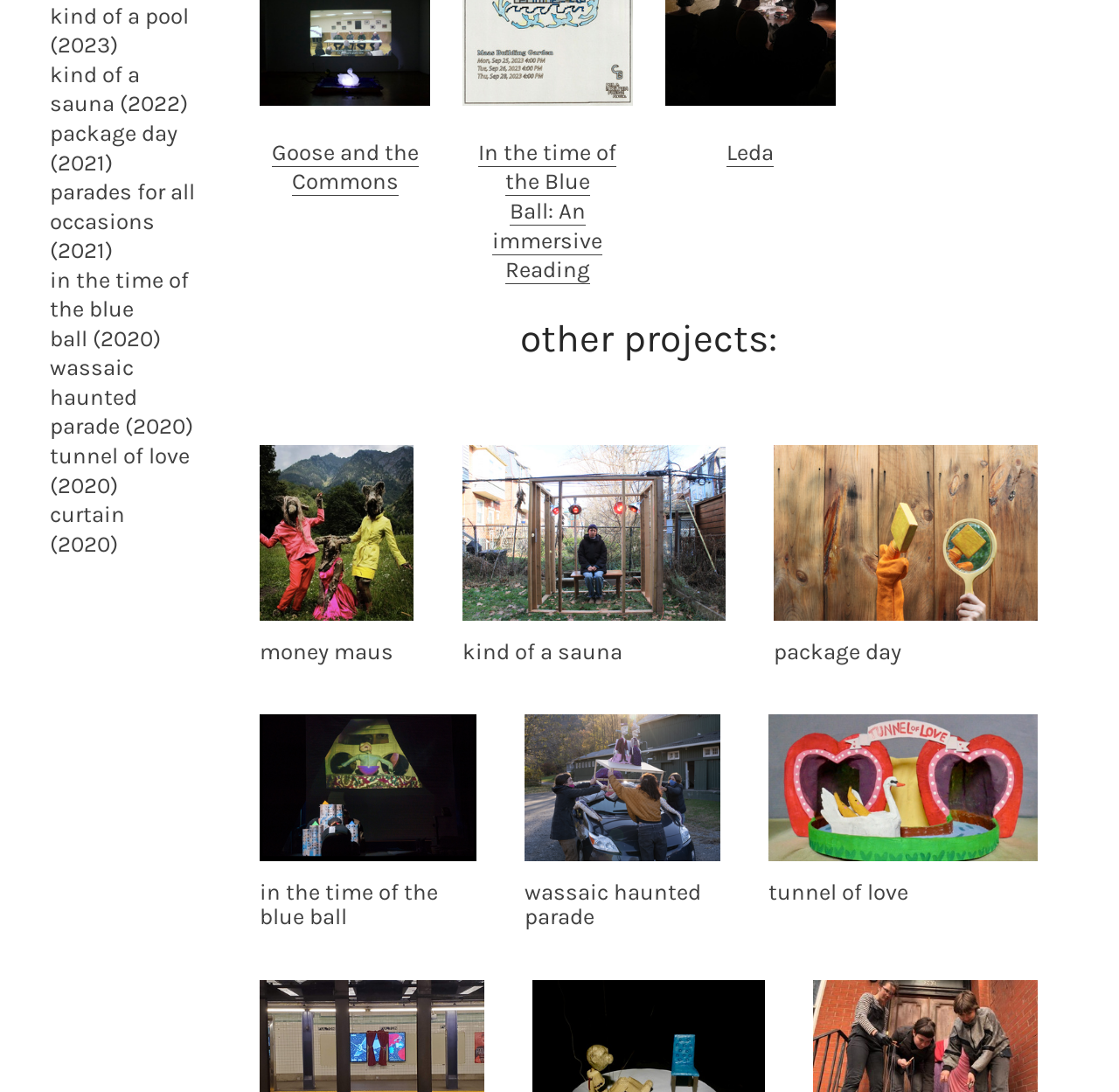Determine the bounding box for the described UI element: "out of work puppeteers (2020)".

[0.045, 0.593, 0.149, 0.672]